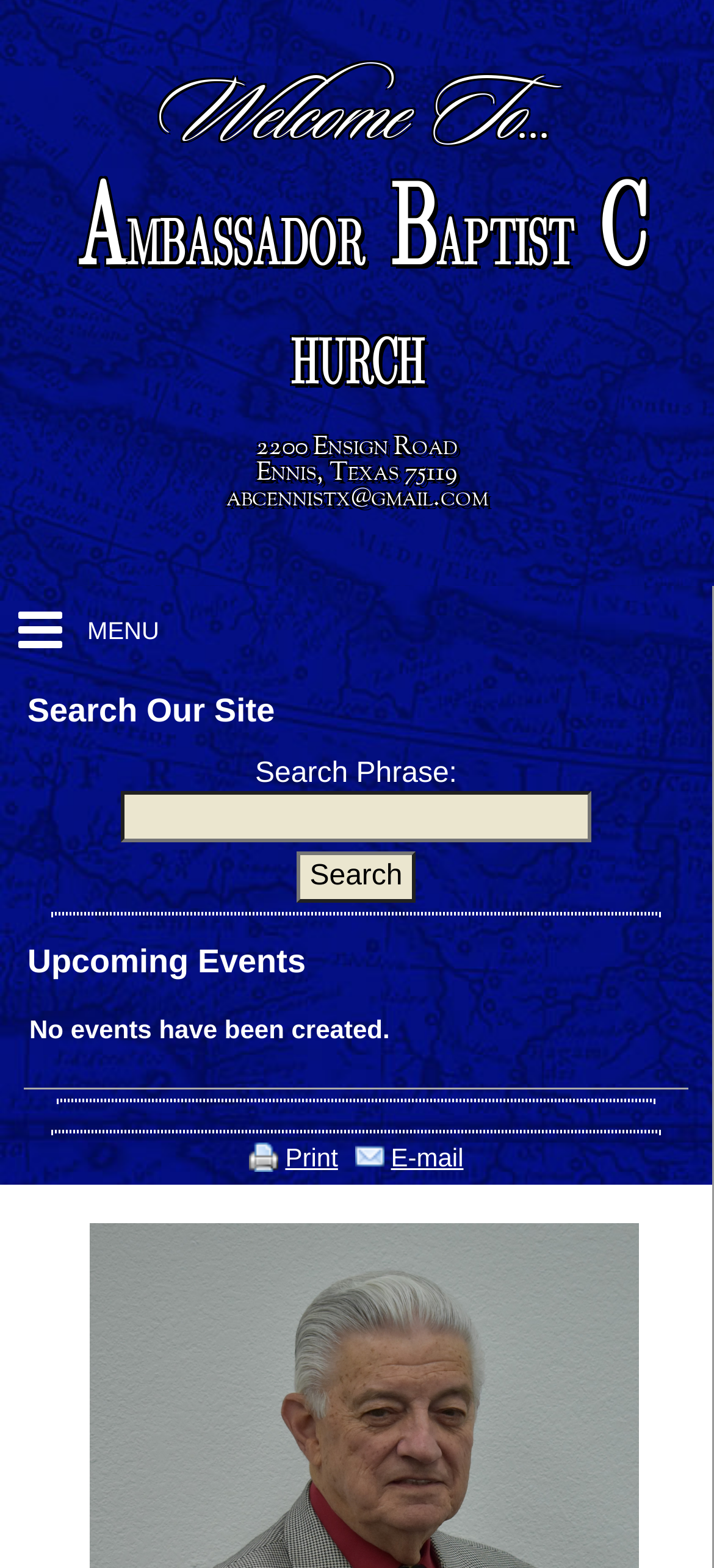What is the purpose of the button 'Toggle Menu MENU'?
Refer to the image and respond with a one-word or short-phrase answer.

To toggle the menu